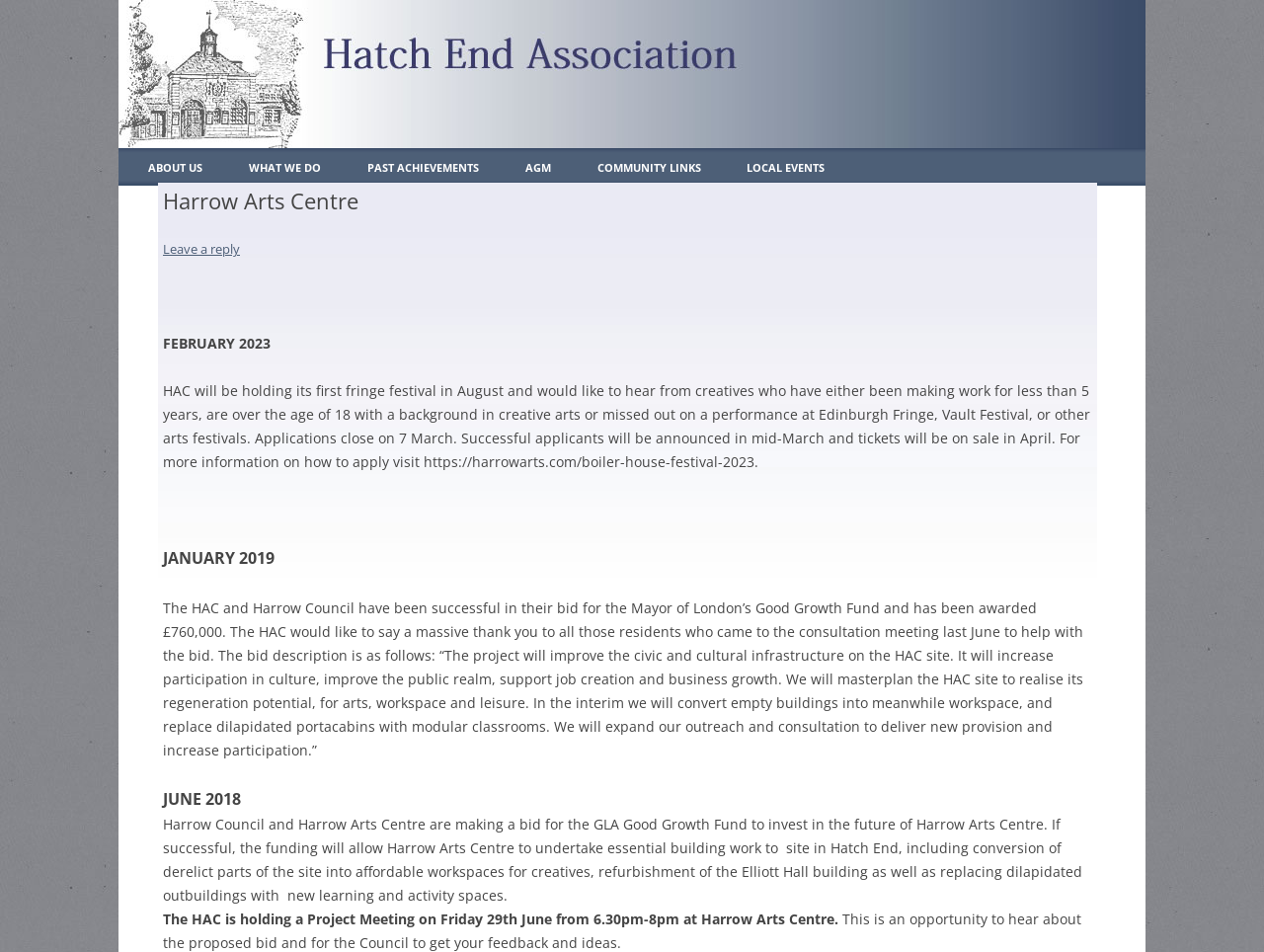Locate the bounding box coordinates of the clickable part needed for the task: "Click on WHAT WE DO".

[0.197, 0.156, 0.254, 0.197]